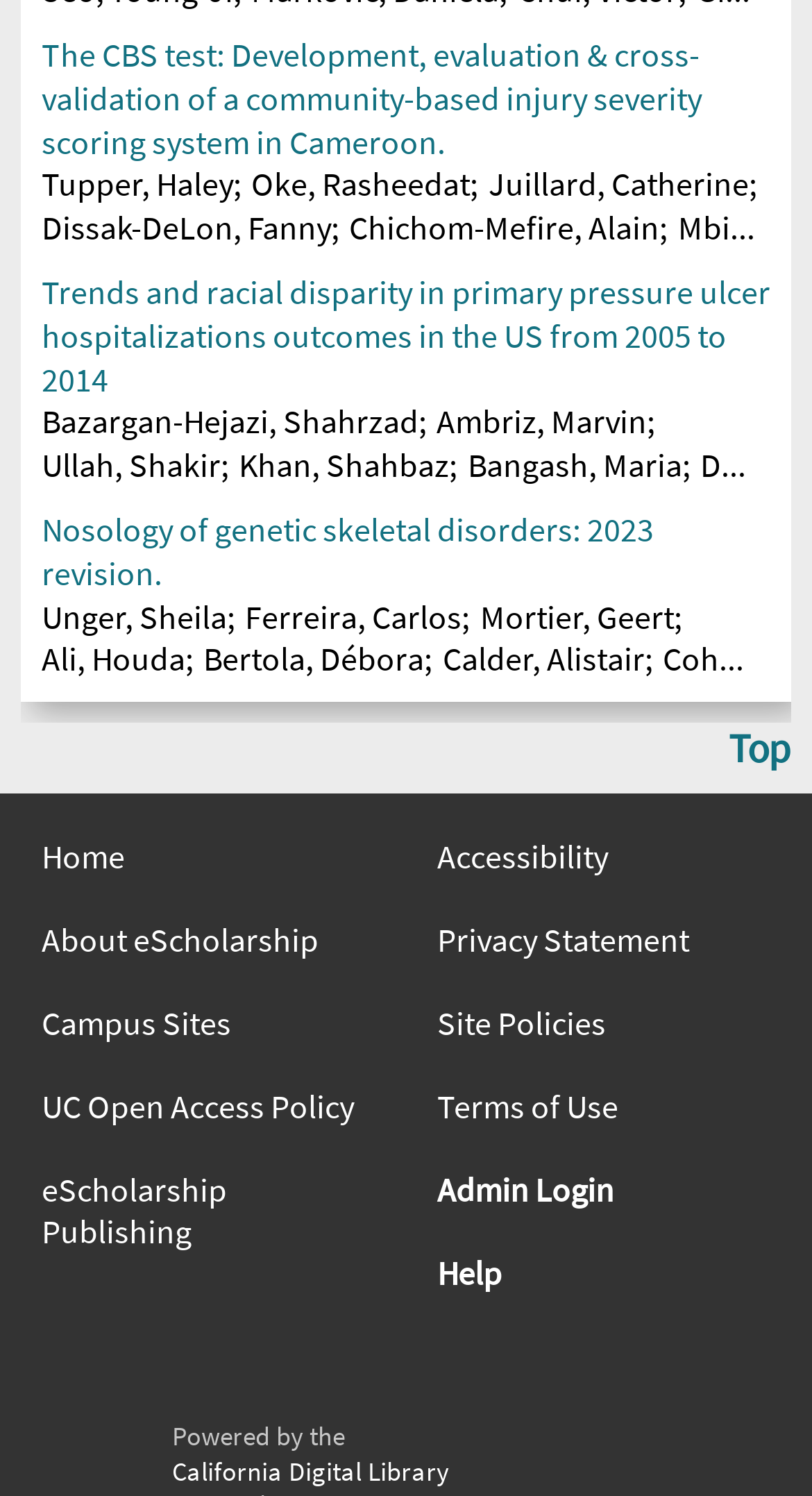Answer this question in one word or a short phrase: How many links are in the footer section?

9